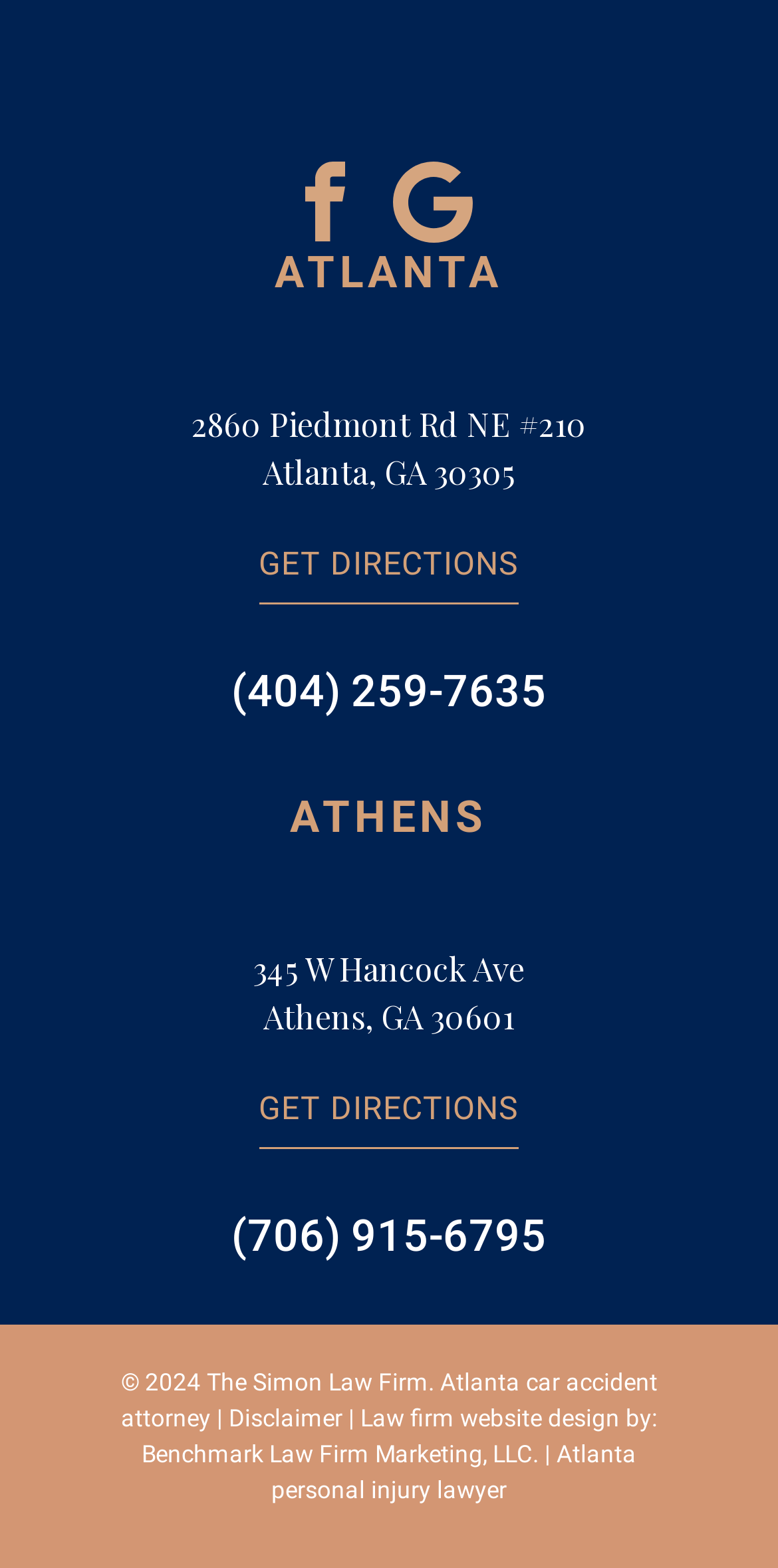Provide the bounding box coordinates of the UI element that matches the description: "Benchmark Law Firm Marketing, LLC.".

[0.182, 0.918, 0.692, 0.936]